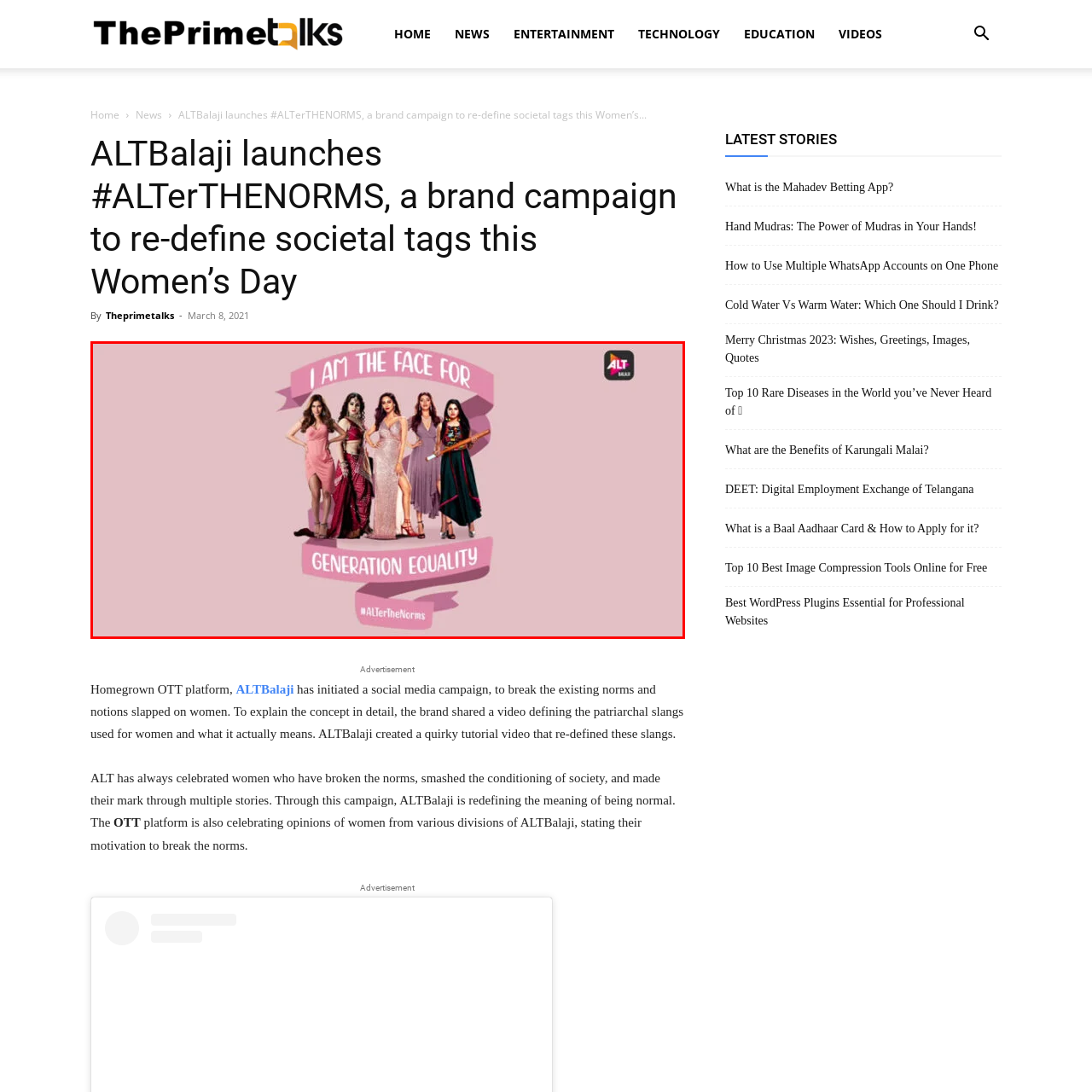Concentrate on the image inside the red border and answer the question in one word or phrase: 
What is the central slogan of the poster?

I AM THE FACE FOR GENERATION EQUALITY